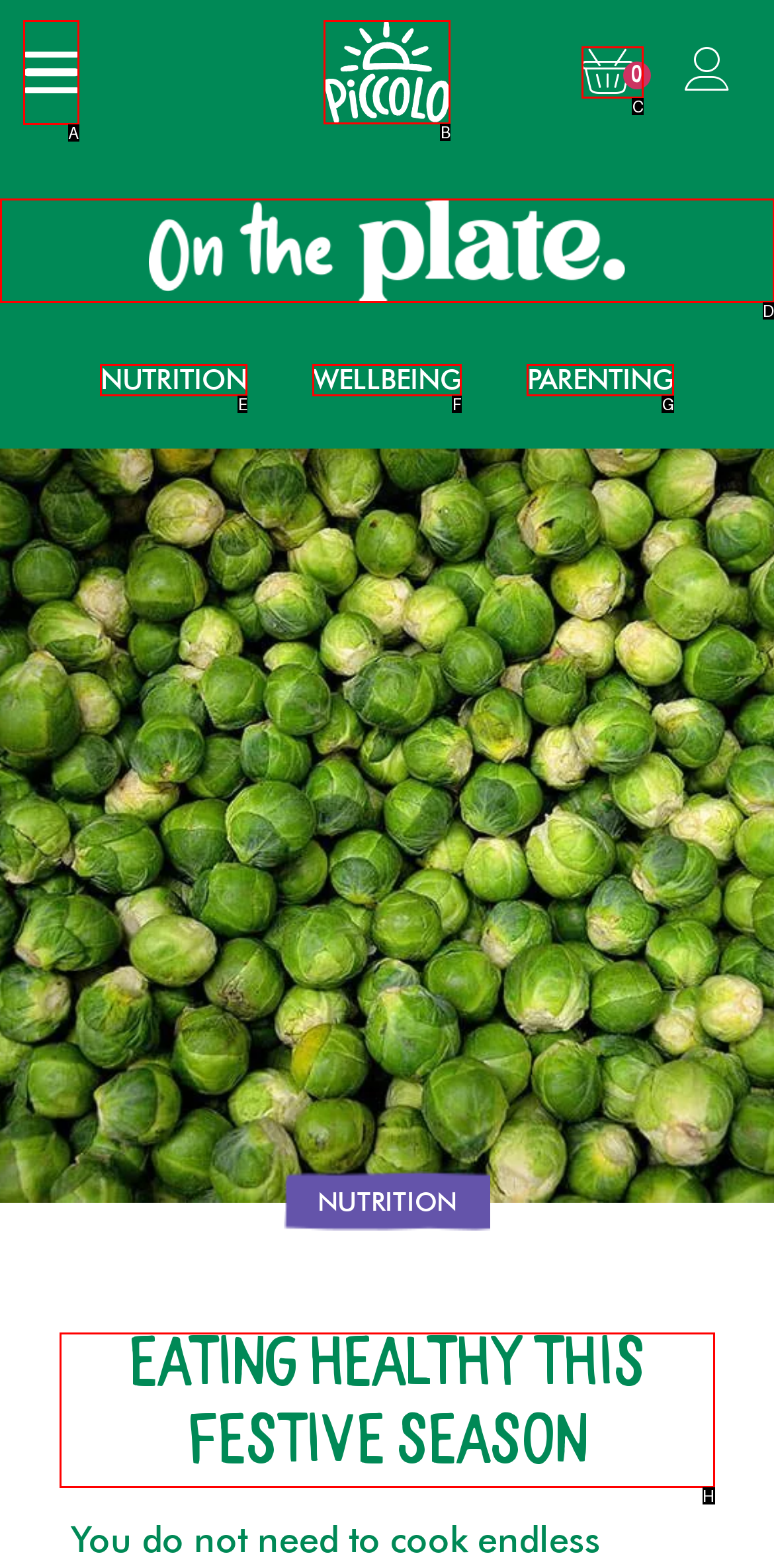Tell me which letter corresponds to the UI element that should be clicked to fulfill this instruction: Click the logo
Answer using the letter of the chosen option directly.

B